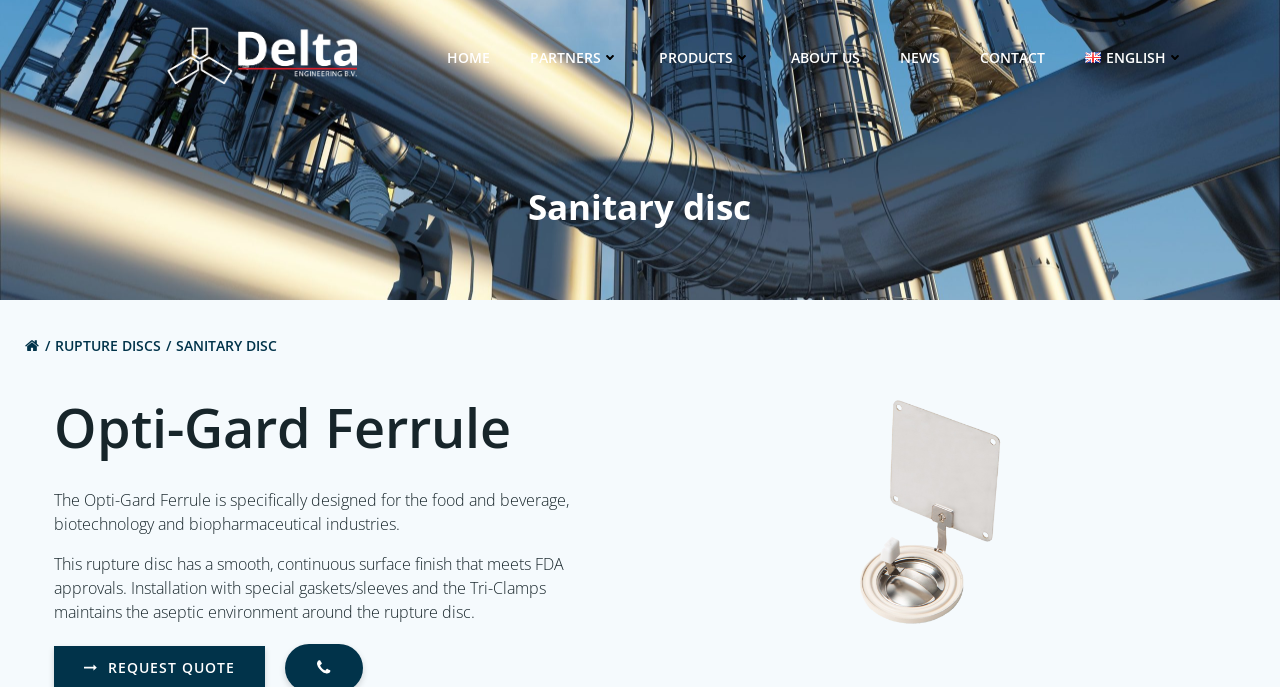Reply to the question with a brief word or phrase: What is the surface finish of the Opti-Gard Ferrule?

Smooth, continuous